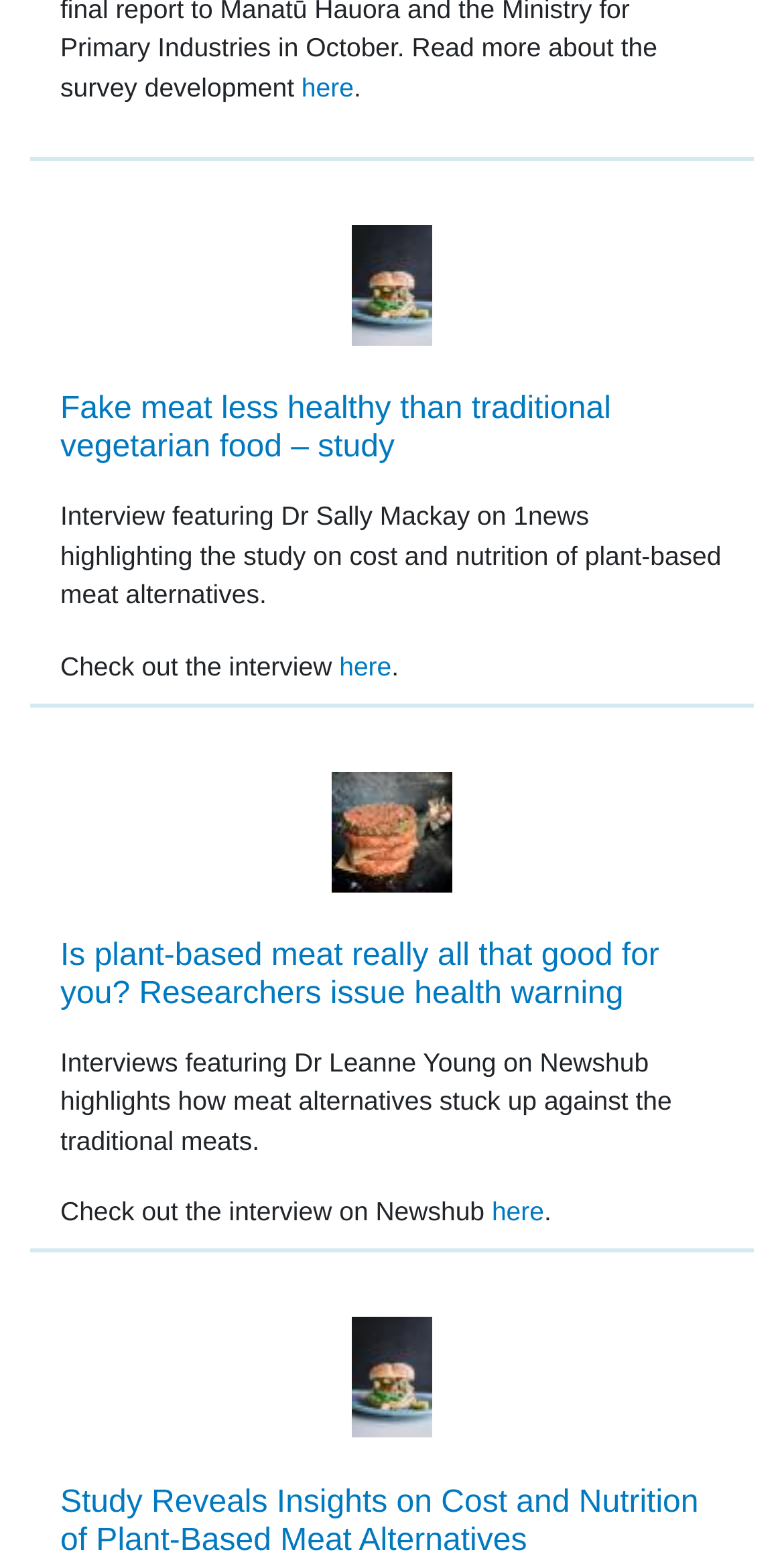Could you indicate the bounding box coordinates of the region to click in order to complete this instruction: "Read the interview on Newshub about plant-based meat".

[0.627, 0.768, 0.694, 0.788]